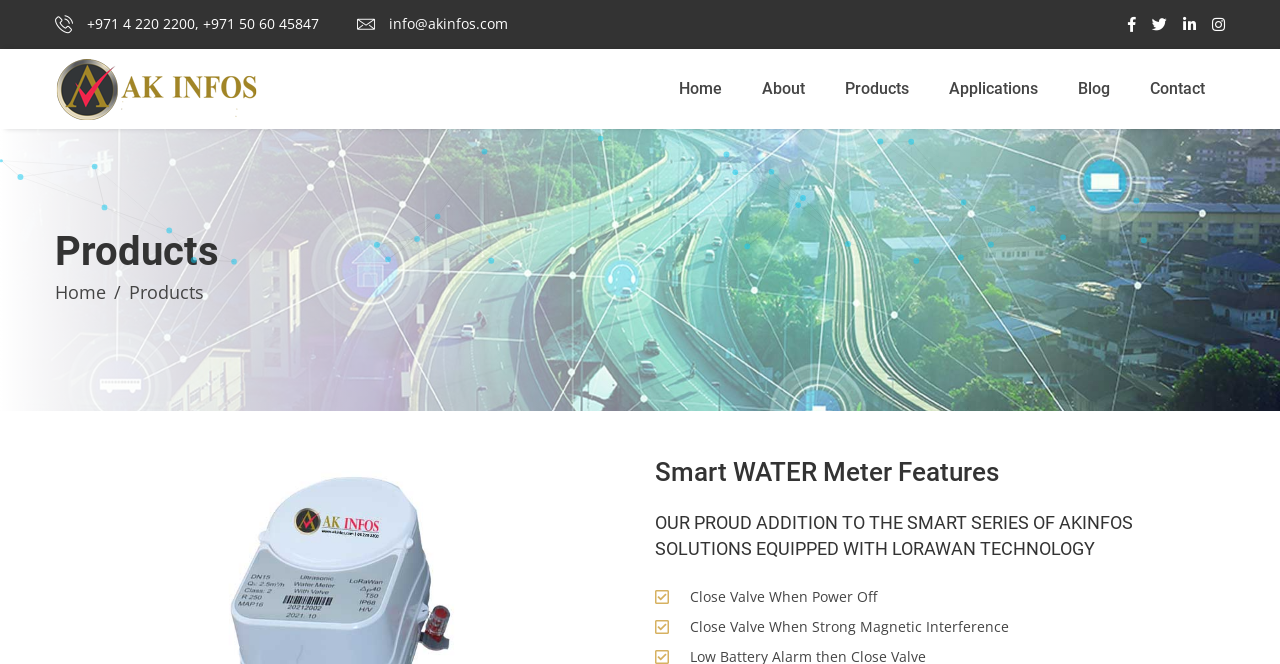Find the bounding box coordinates for the area that should be clicked to accomplish the instruction: "Click the phone number link".

[0.043, 0.021, 0.249, 0.05]